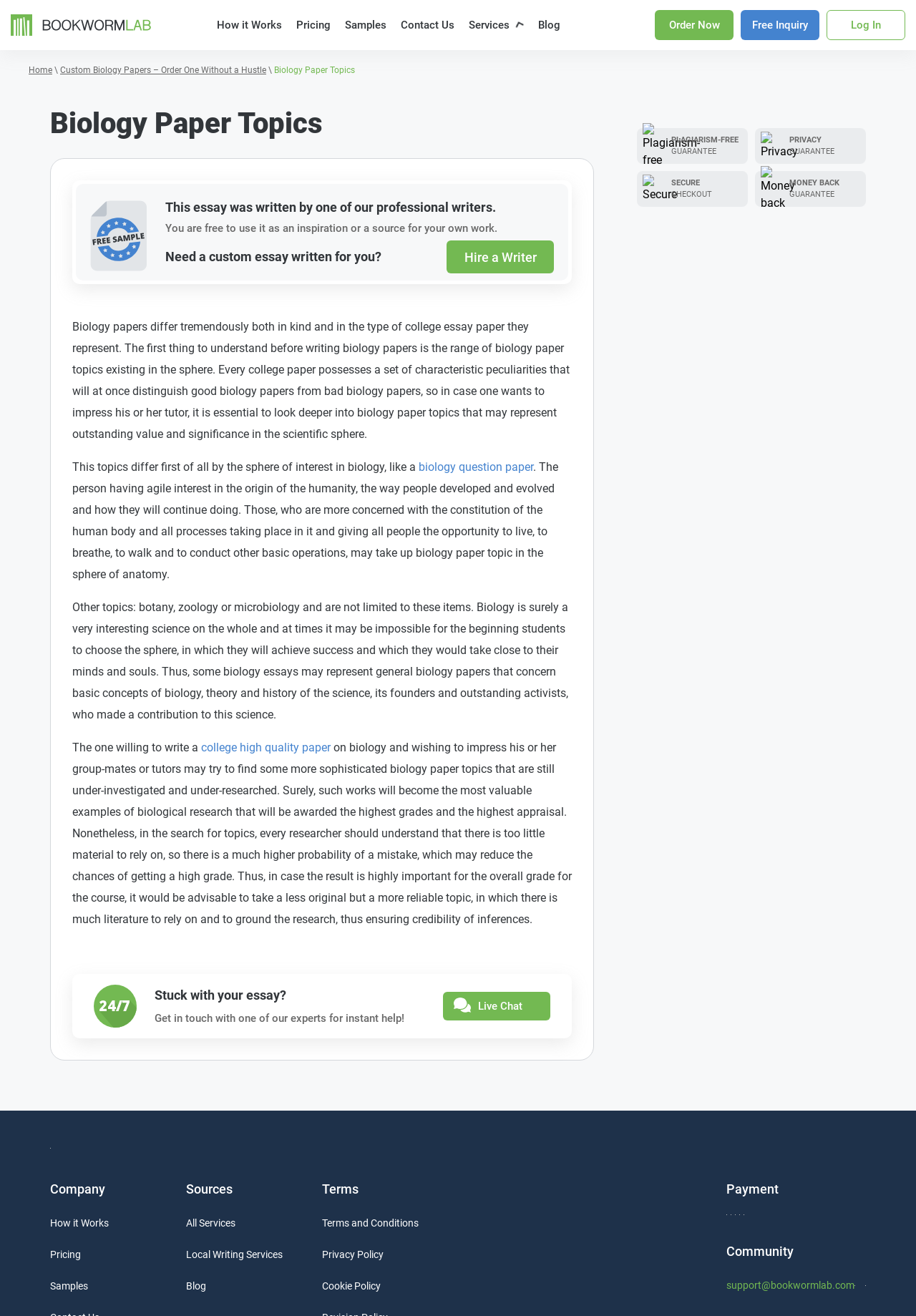Find the bounding box coordinates of the clickable region needed to perform the following instruction: "Check the 'Free Sample' image". The coordinates should be provided as four float numbers between 0 and 1, i.e., [left, top, right, bottom].

[0.098, 0.152, 0.161, 0.206]